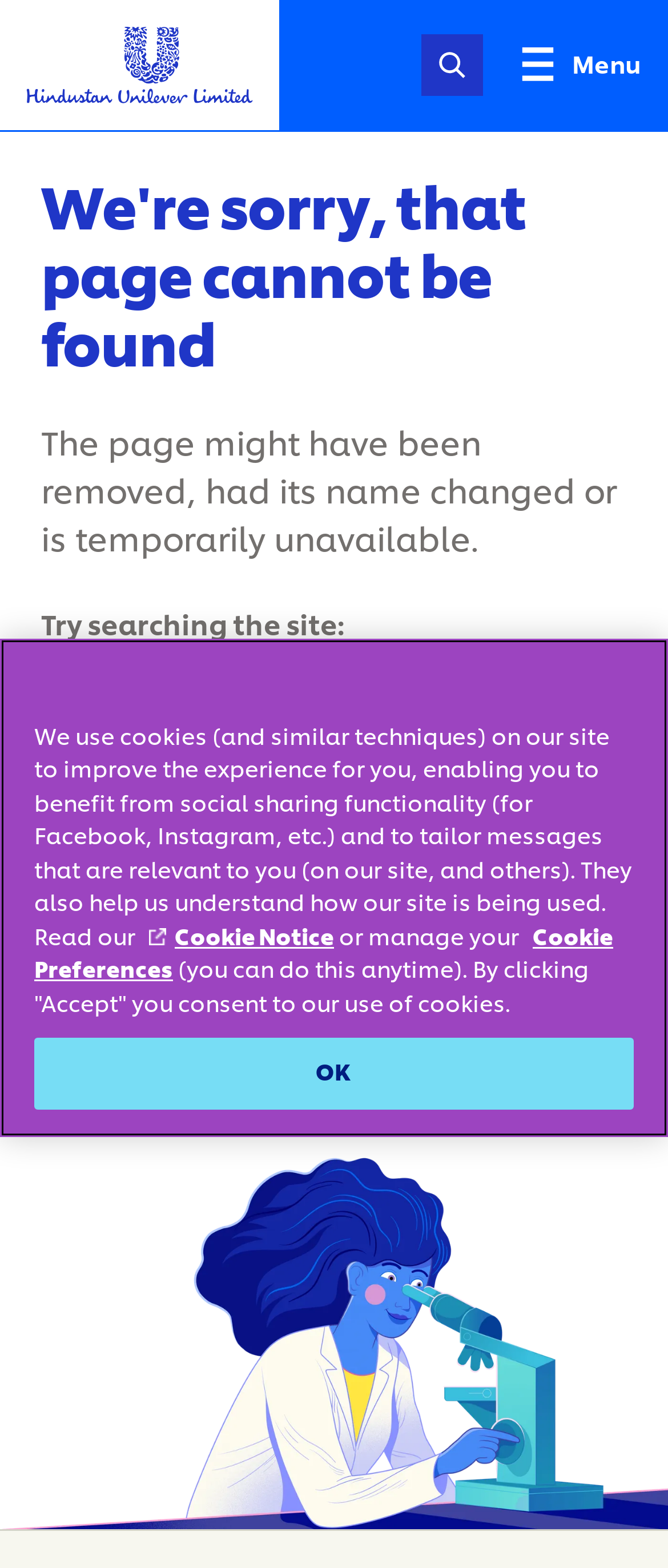Find and provide the bounding box coordinates for the UI element described with: "Cookie settings".

[0.0, 0.686, 0.379, 0.725]